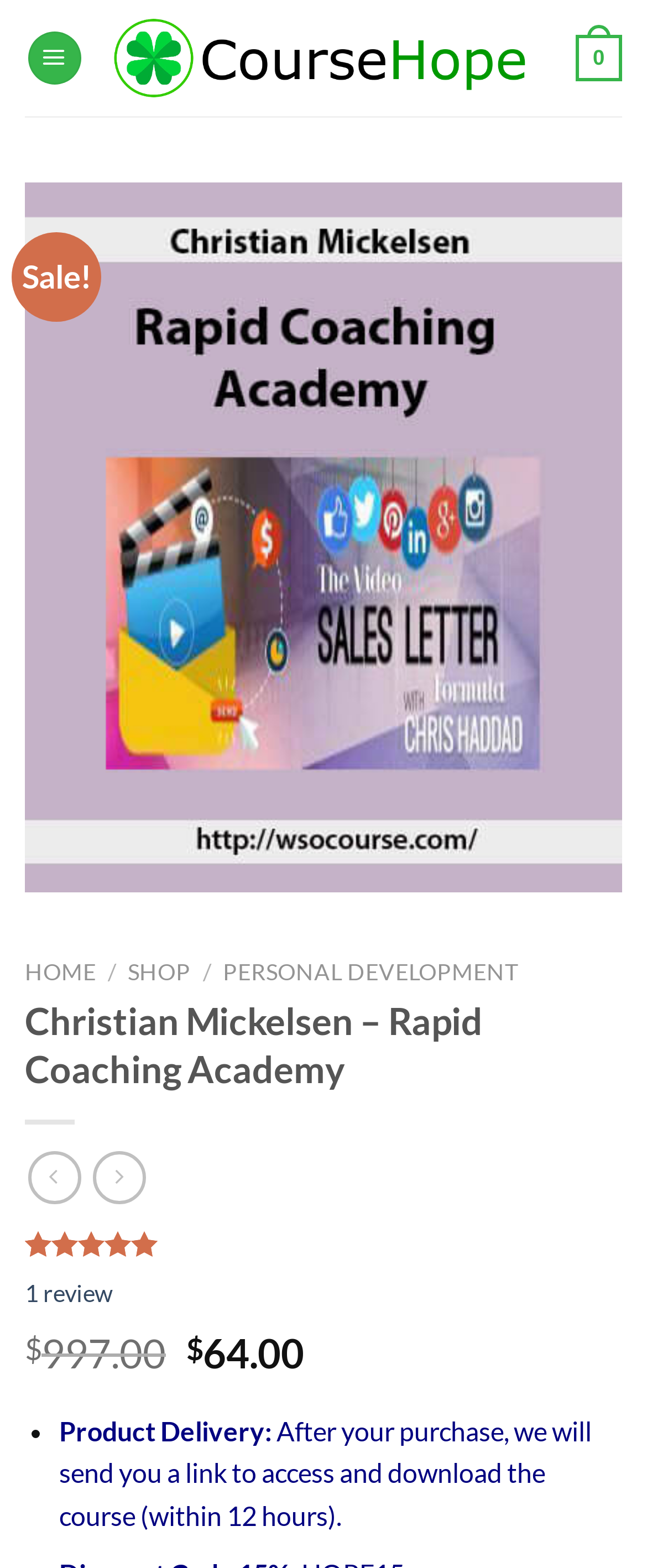Please determine the bounding box coordinates, formatted as (top-left x, top-left y, bottom-right x, bottom-right y), with all values as floating point numbers between 0 and 1. Identify the bounding box of the region described as: Shop

[0.198, 0.611, 0.295, 0.628]